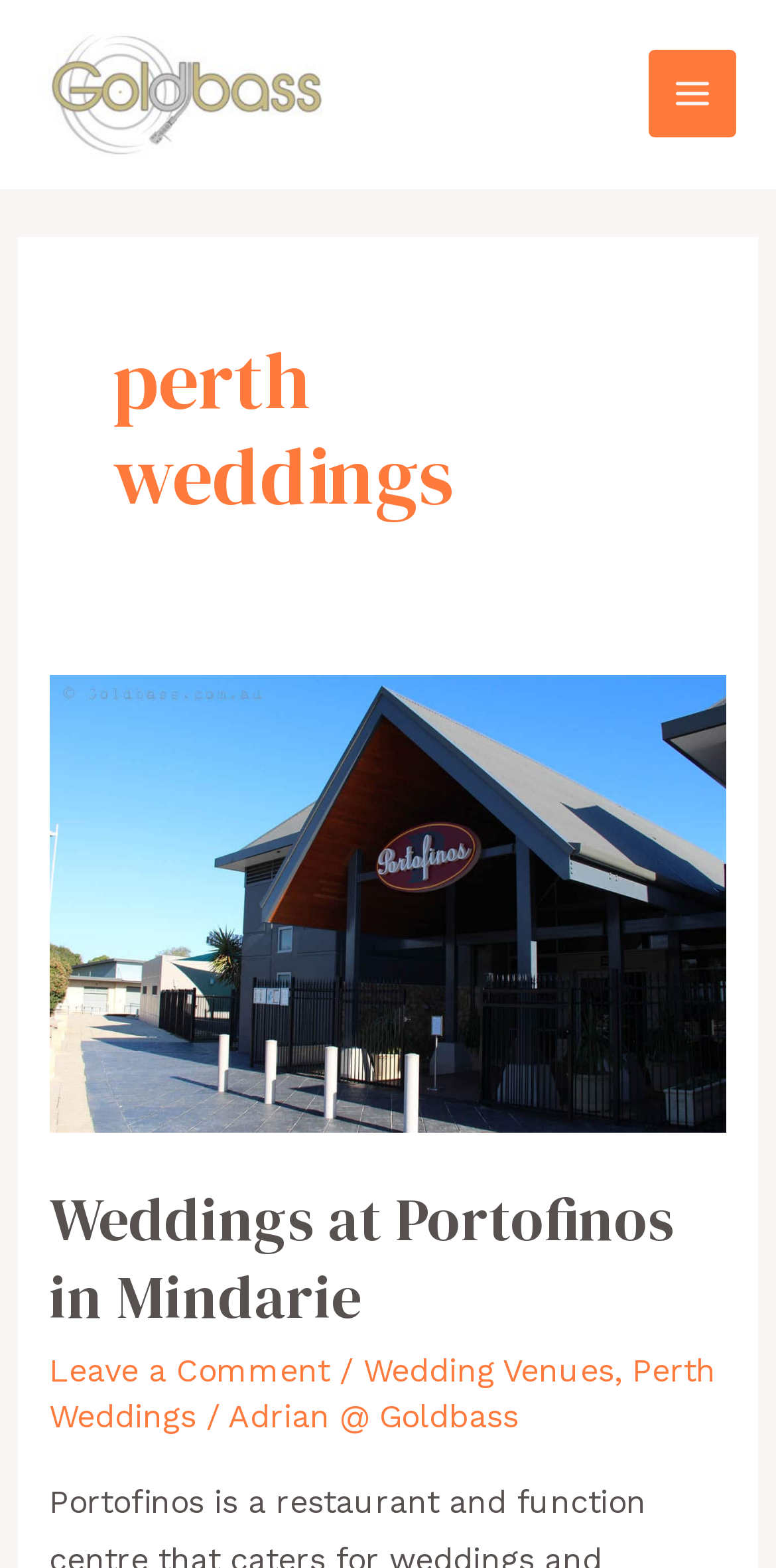What is the name of the wedding venue mentioned on the webpage?
Examine the image and give a concise answer in one word or a short phrase.

Portofinos in Mindarie